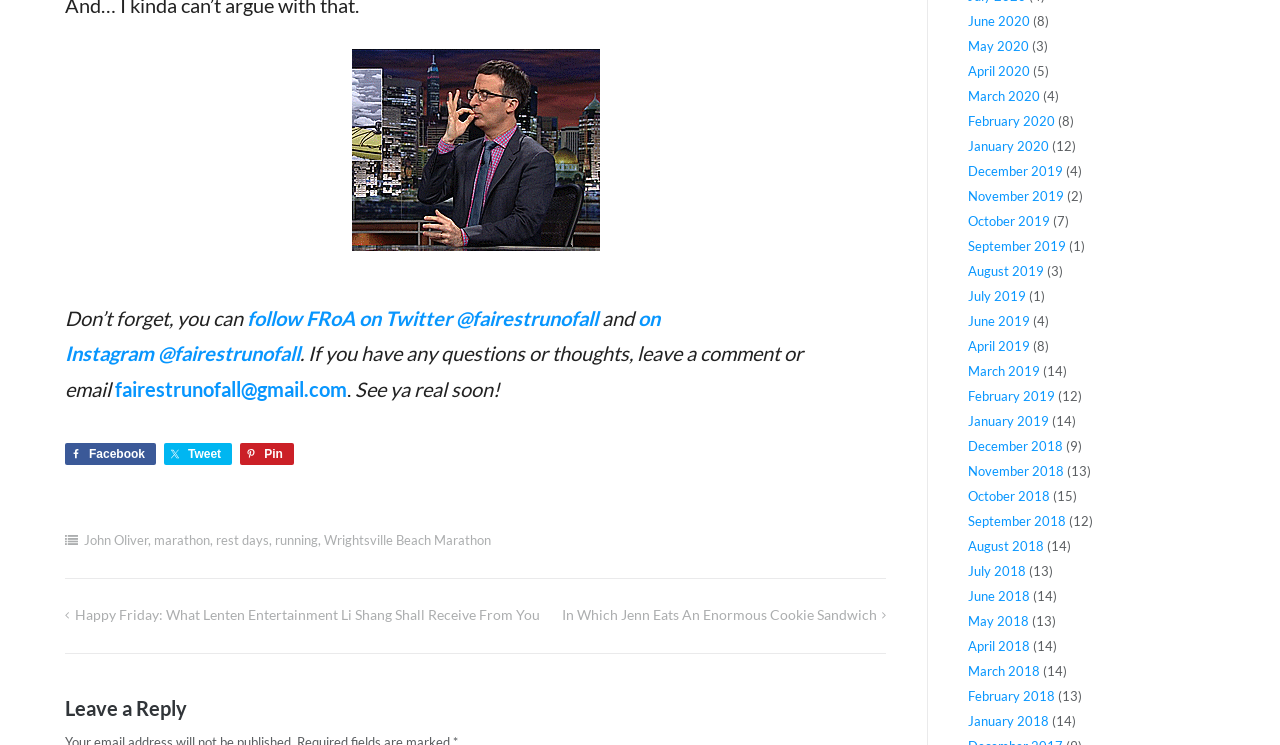How many months are listed in the archive section?
Please respond to the question with a detailed and informative answer.

I found the months listed in the archive section by looking at the links with the text 'June 2020', 'May 2020', and so on. There are 17 months listed in total, from June 2020 to May 2018.